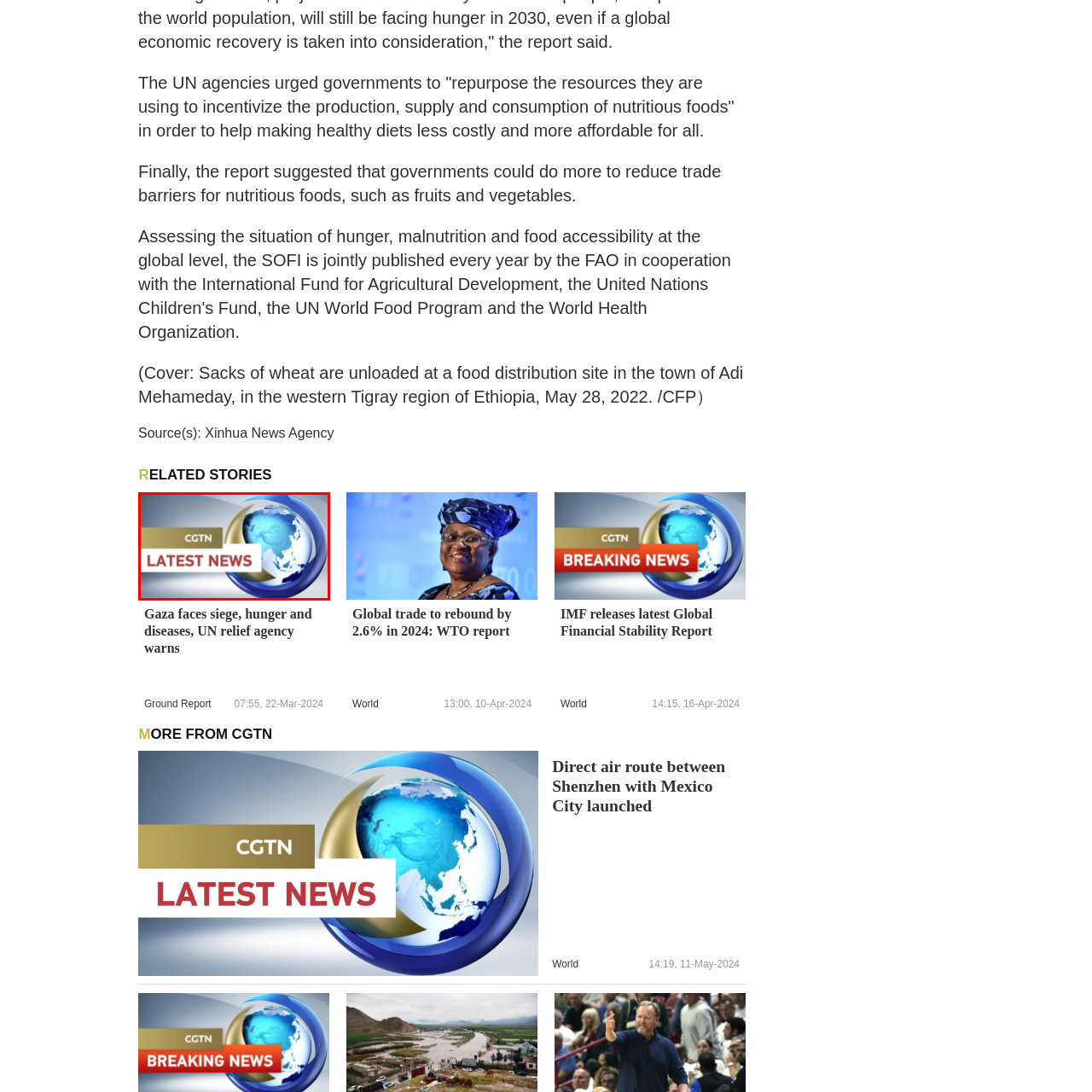What does the blue swirl convey?
Please analyze the segment of the image inside the red bounding box and respond with a single word or phrase.

Movement and continuity